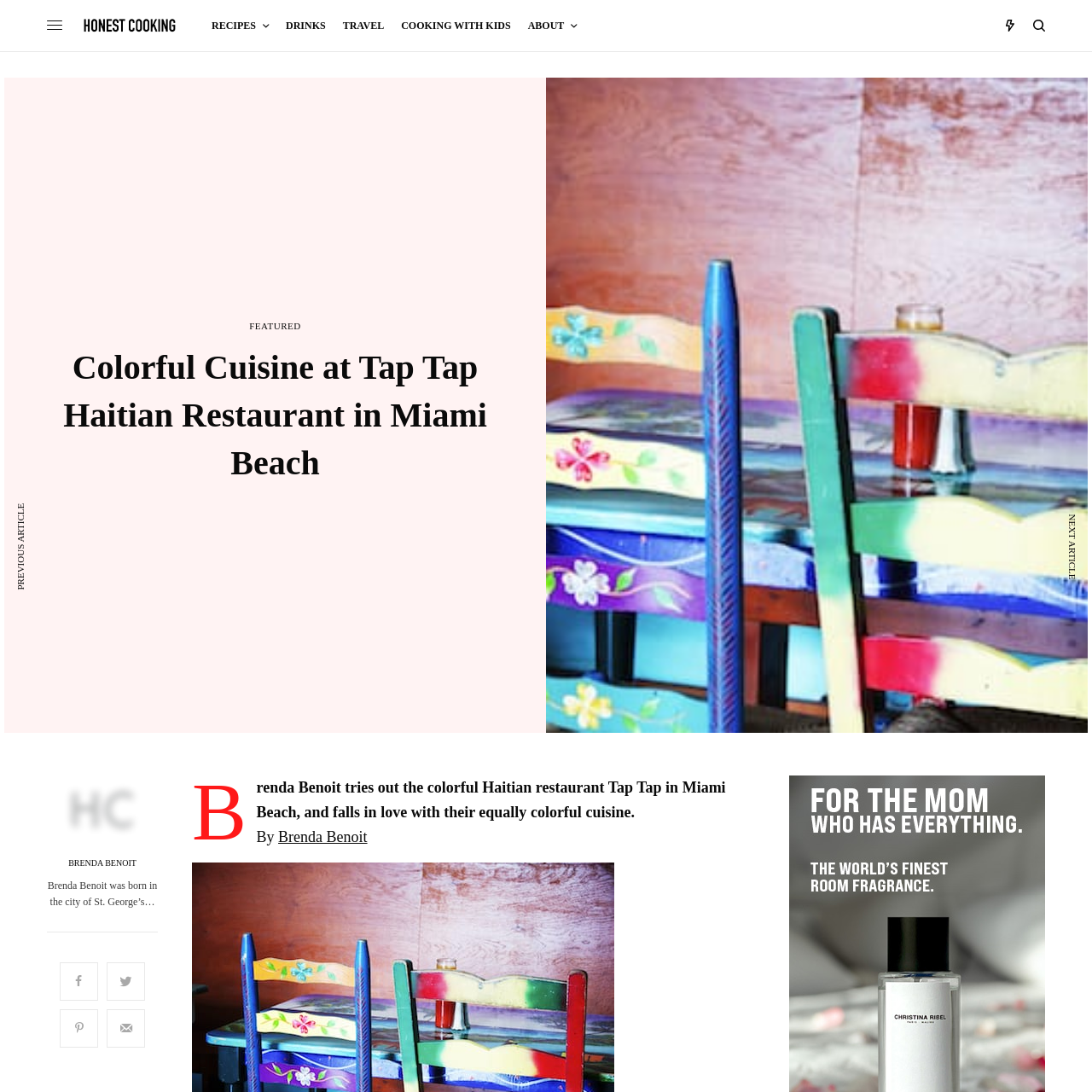What is the atmosphere of Tap Tap restaurant like?
Focus on the image bounded by the red box and reply with a one-word or phrase answer.

Lively